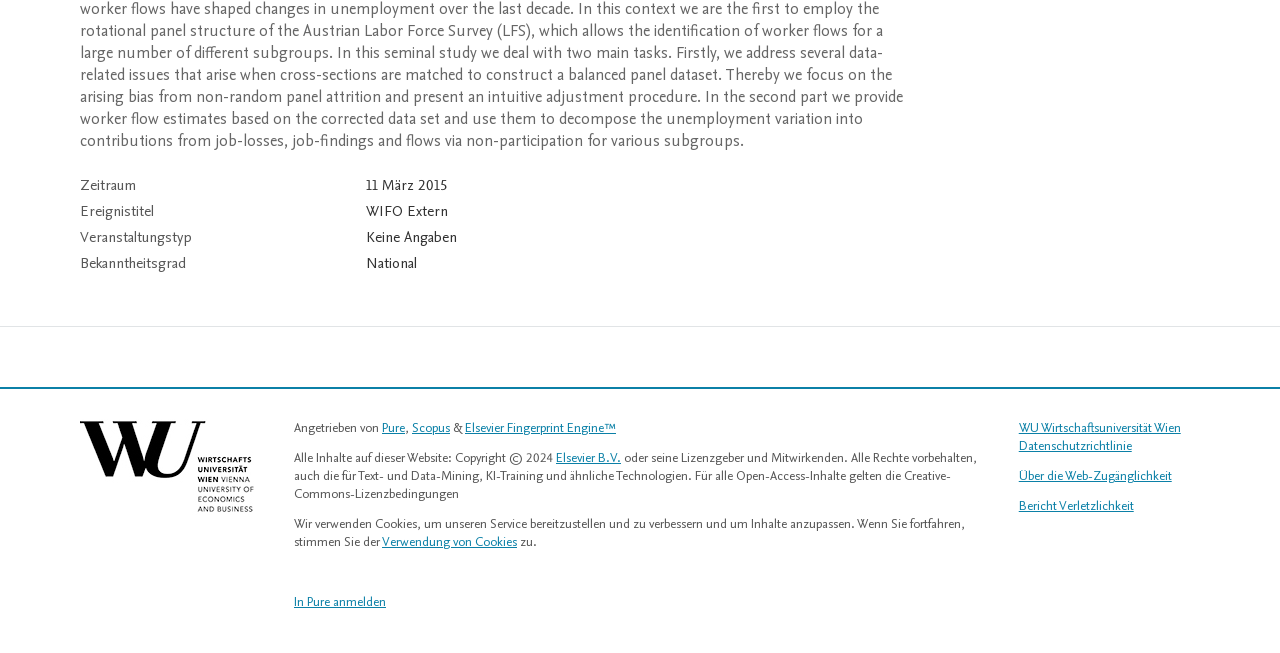Find the bounding box coordinates for the HTML element described as: "mime-multipart-from-list". The coordinates should consist of four float values between 0 and 1, i.e., [left, top, right, bottom].

None